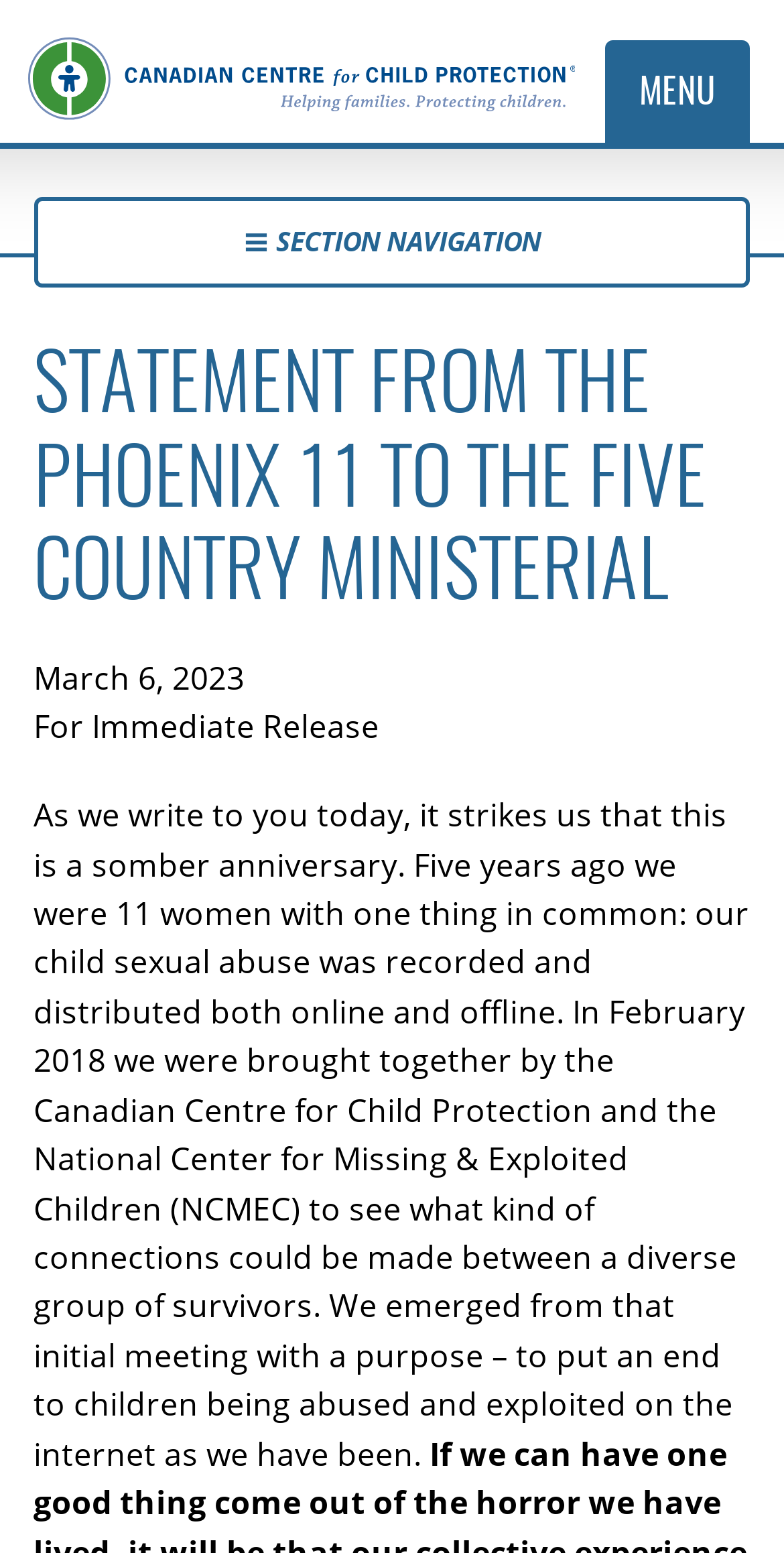Highlight the bounding box of the UI element that corresponds to this description: "Menu".

[0.771, 0.026, 0.957, 0.093]